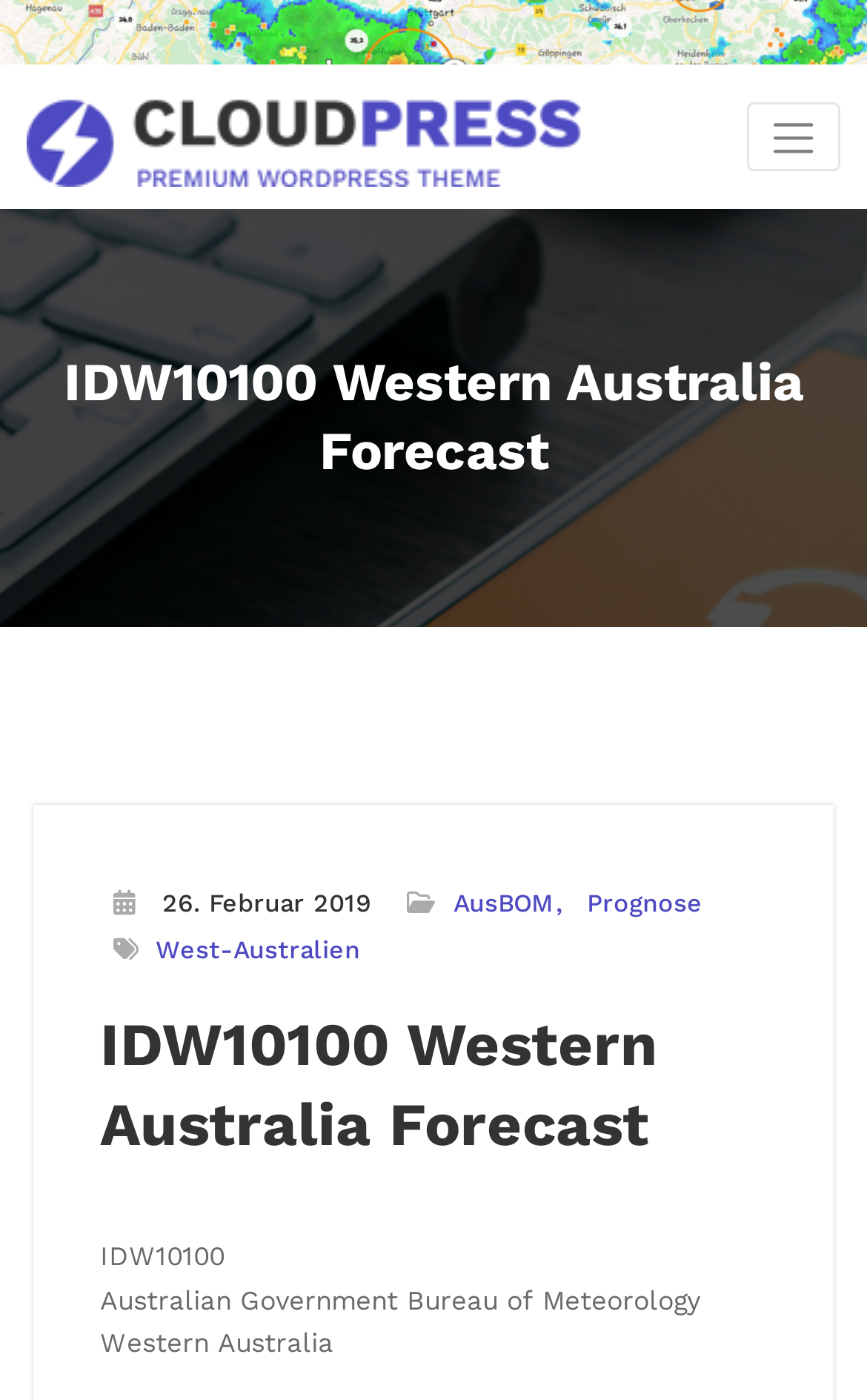Find the main header of the webpage and produce its text content.

IDW10100 Western Australia Forecast